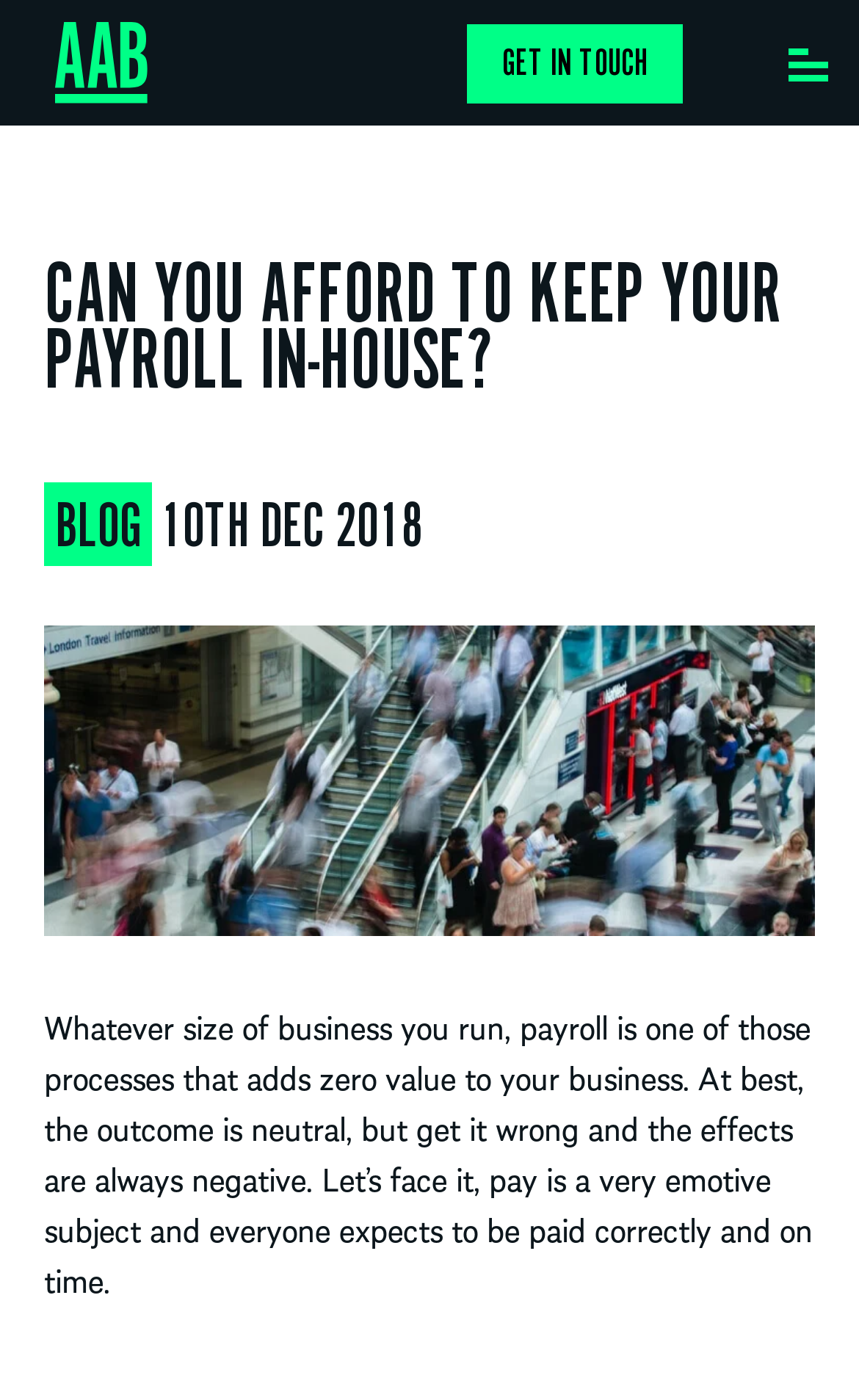Give a succinct answer to this question in a single word or phrase: 
What is the date of the blog post?

10TH DEC 2018